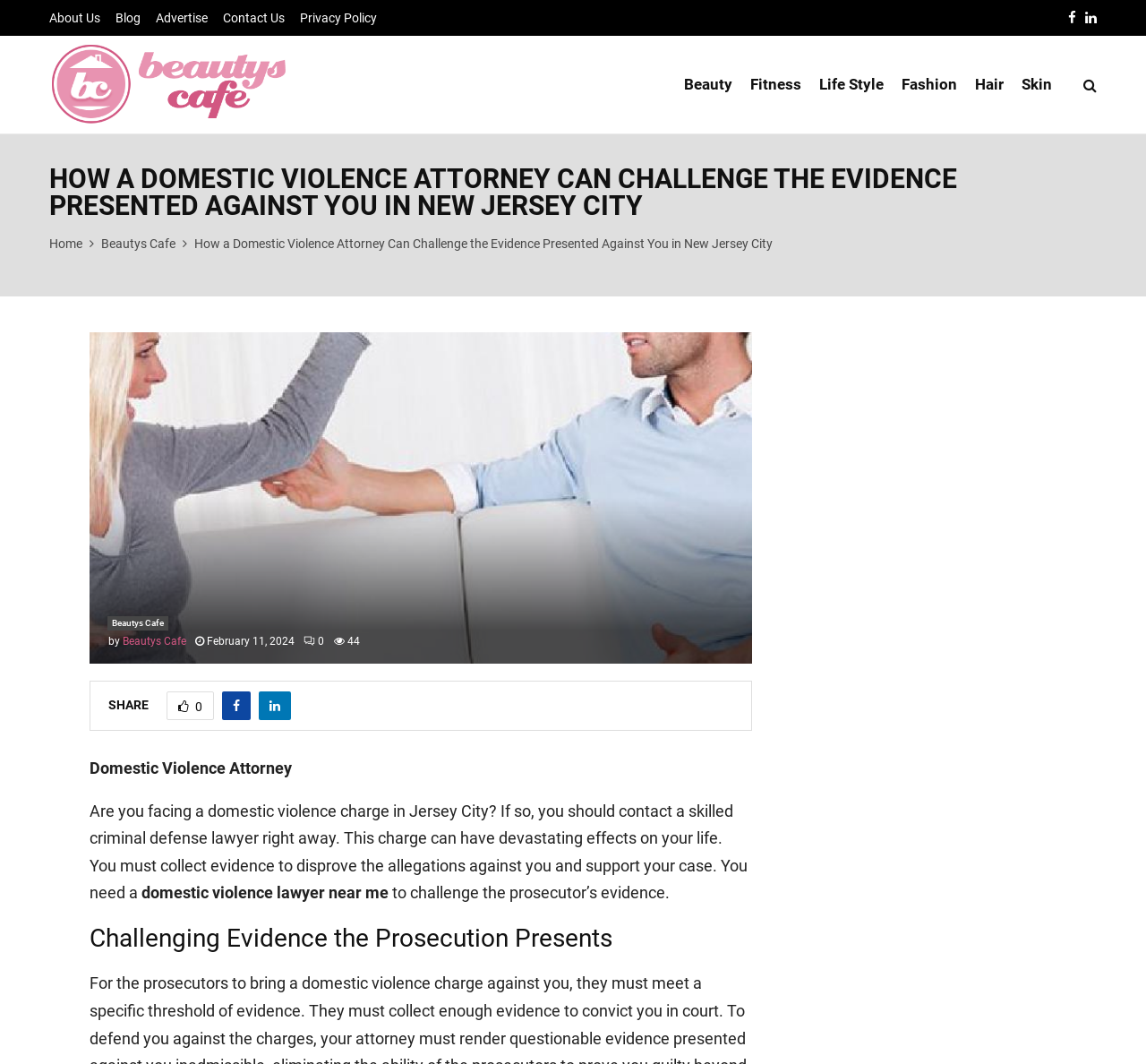Based on what you see in the screenshot, provide a thorough answer to this question: How many social media links are present at the top right corner?

I counted the number of social media links at the top right corner of the webpage, which are Facebook and Linkedin, hence the answer is 2.